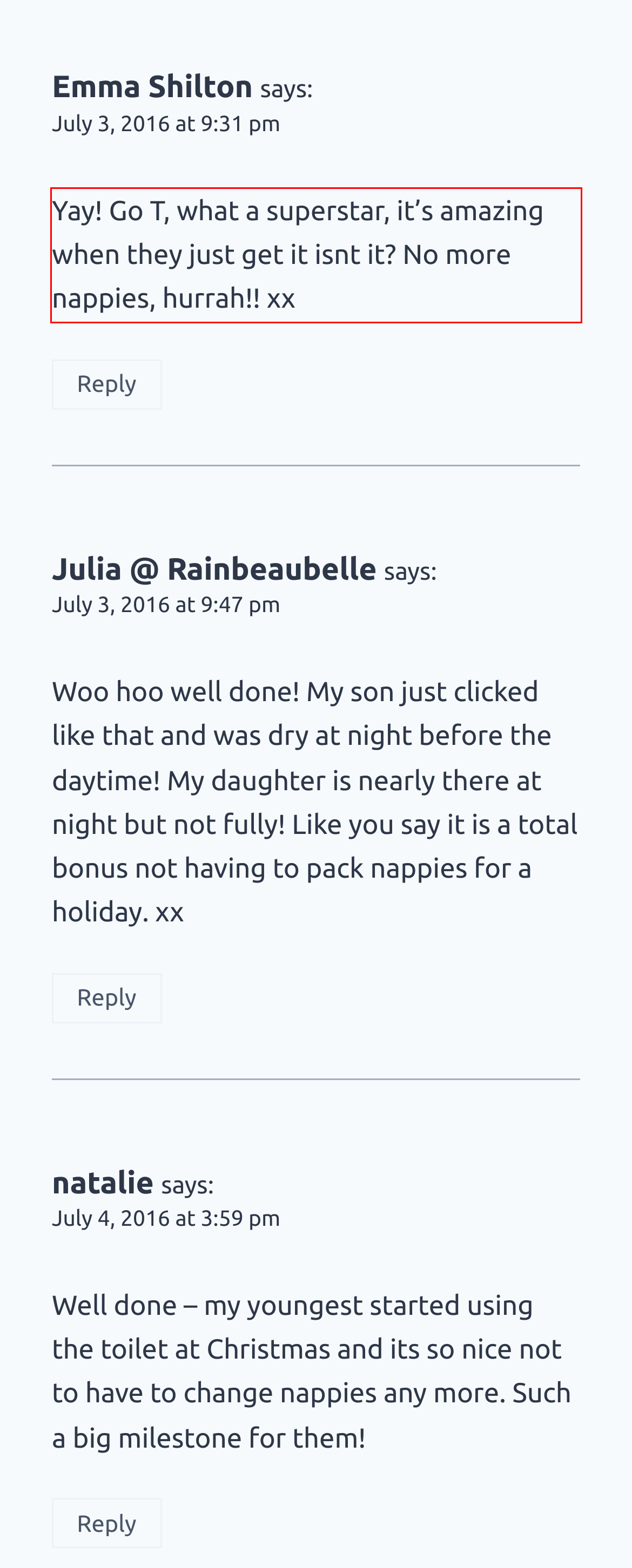Using the provided screenshot of a webpage, recognize the text inside the red rectangle bounding box by performing OCR.

Yay! Go T, what a superstar, it’s amazing when they just get it isnt it? No more nappies, hurrah!! xx